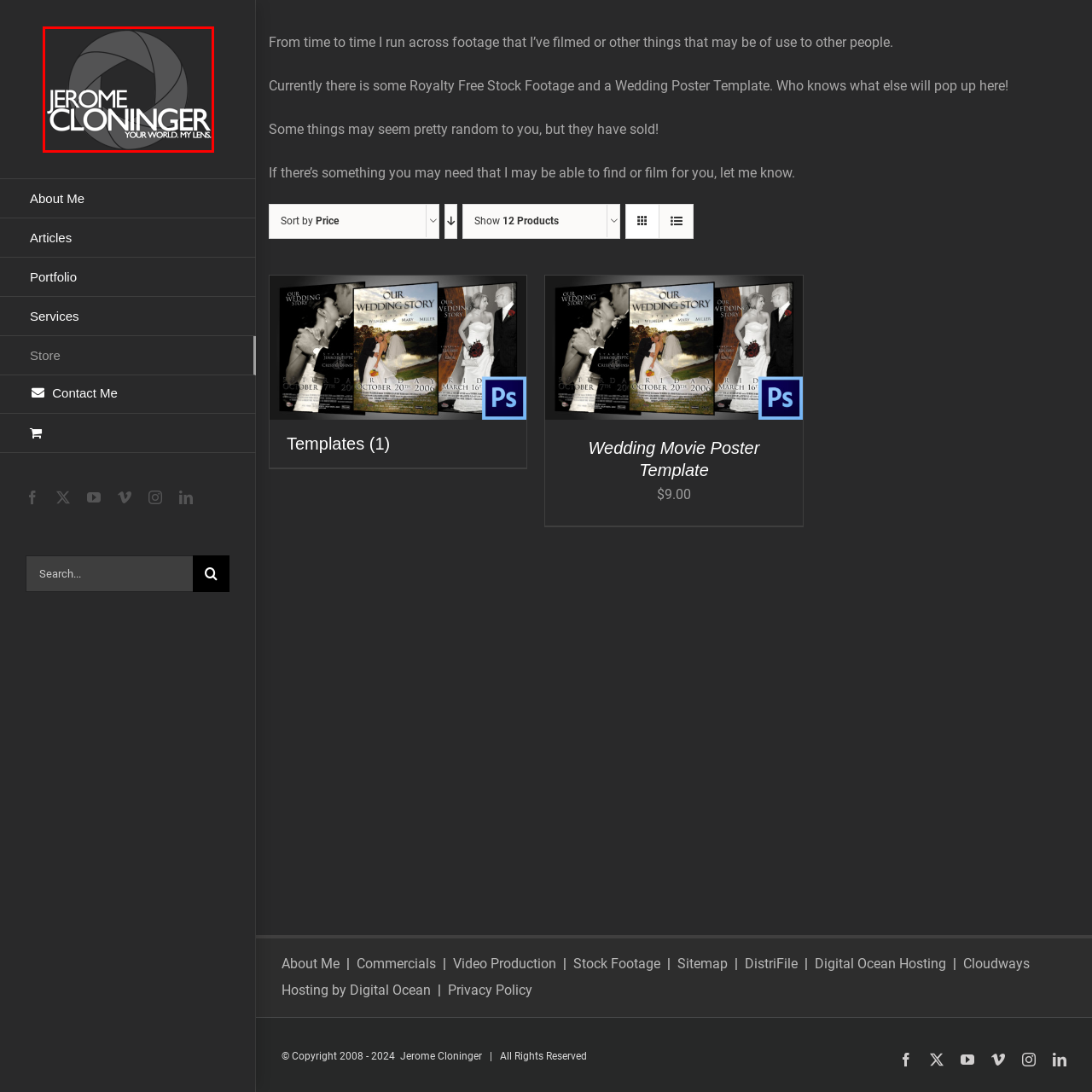Give a detailed narrative of the image enclosed by the red box.

The image features the logo of Jerome Cloninger, prominently displayed with bold, modern typography. The text reads "JEROME CLONINGER" in capital letters, reflecting a professional and sleek design. Below, the tagline "YOUR WORLD, MY LENS." suggests a focus on visual storytelling and photography. The background of the logo showcases a stylized graphic element resembling a camera aperture, adding a creative touch that emphasizes Cloninger's connection to the world of photography. This logo serves as a strong visual identity, representing Cloninger's artistic vision and professional brand.